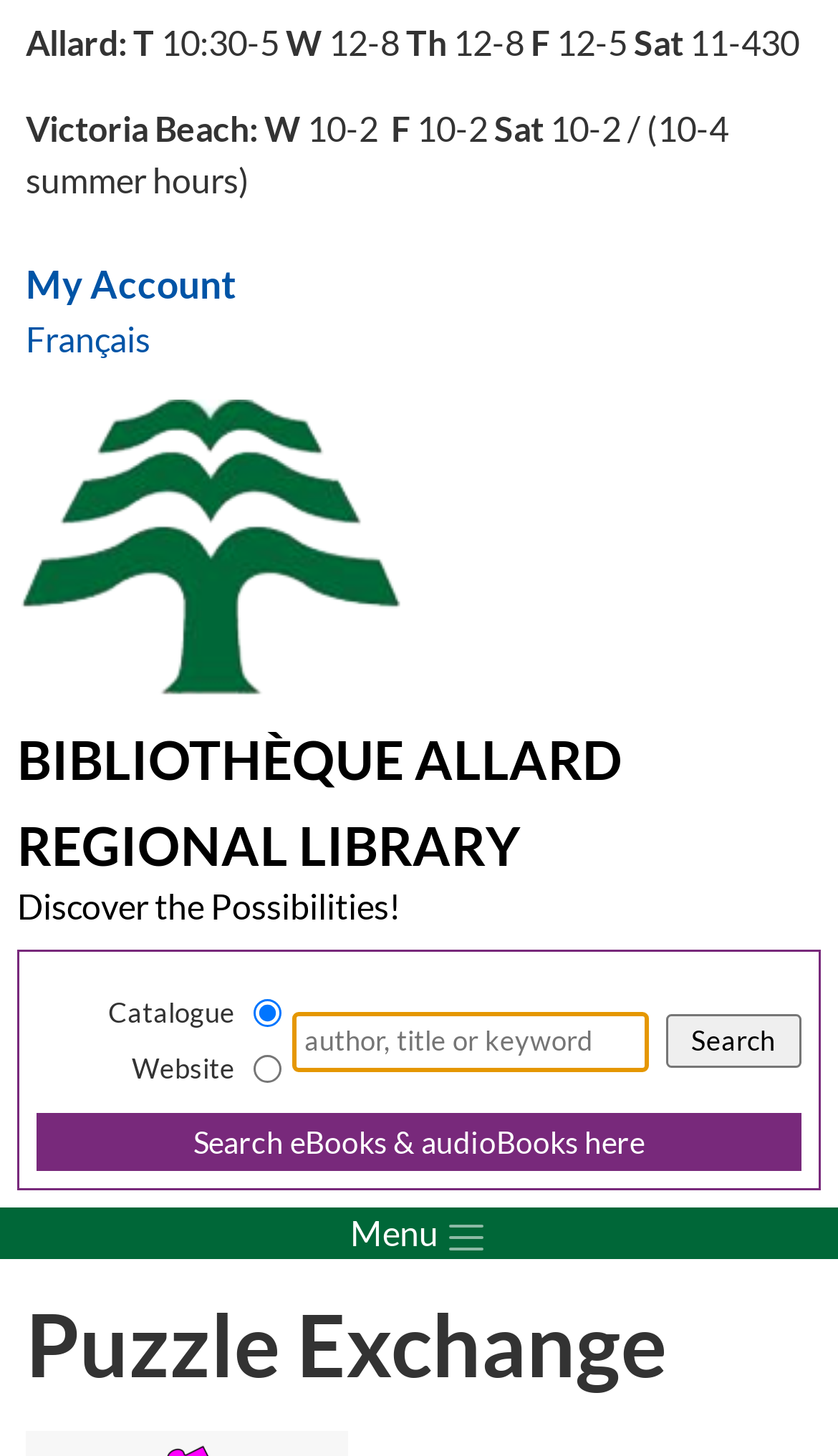Locate the bounding box coordinates of the area that needs to be clicked to fulfill the following instruction: "Search for something". The coordinates should be in the format of four float numbers between 0 and 1, namely [left, top, right, bottom].

[0.348, 0.694, 0.774, 0.736]